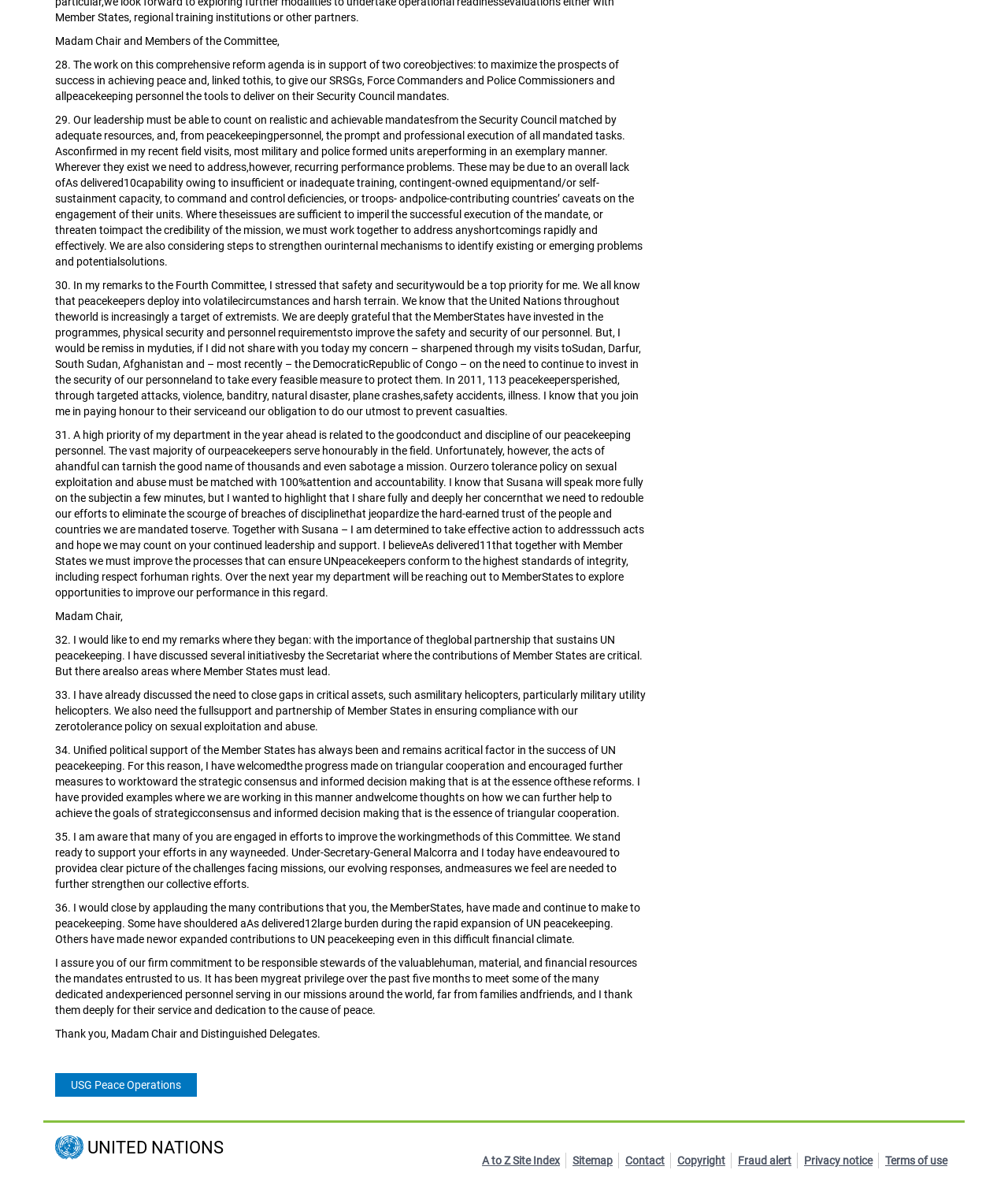Analyze the image and answer the question with as much detail as possible: 
What is the speaker grateful for?

The speaker expresses gratitude that Member States have invested in programmes, physical security, and personnel requirements to improve the safety and security of their personnel.